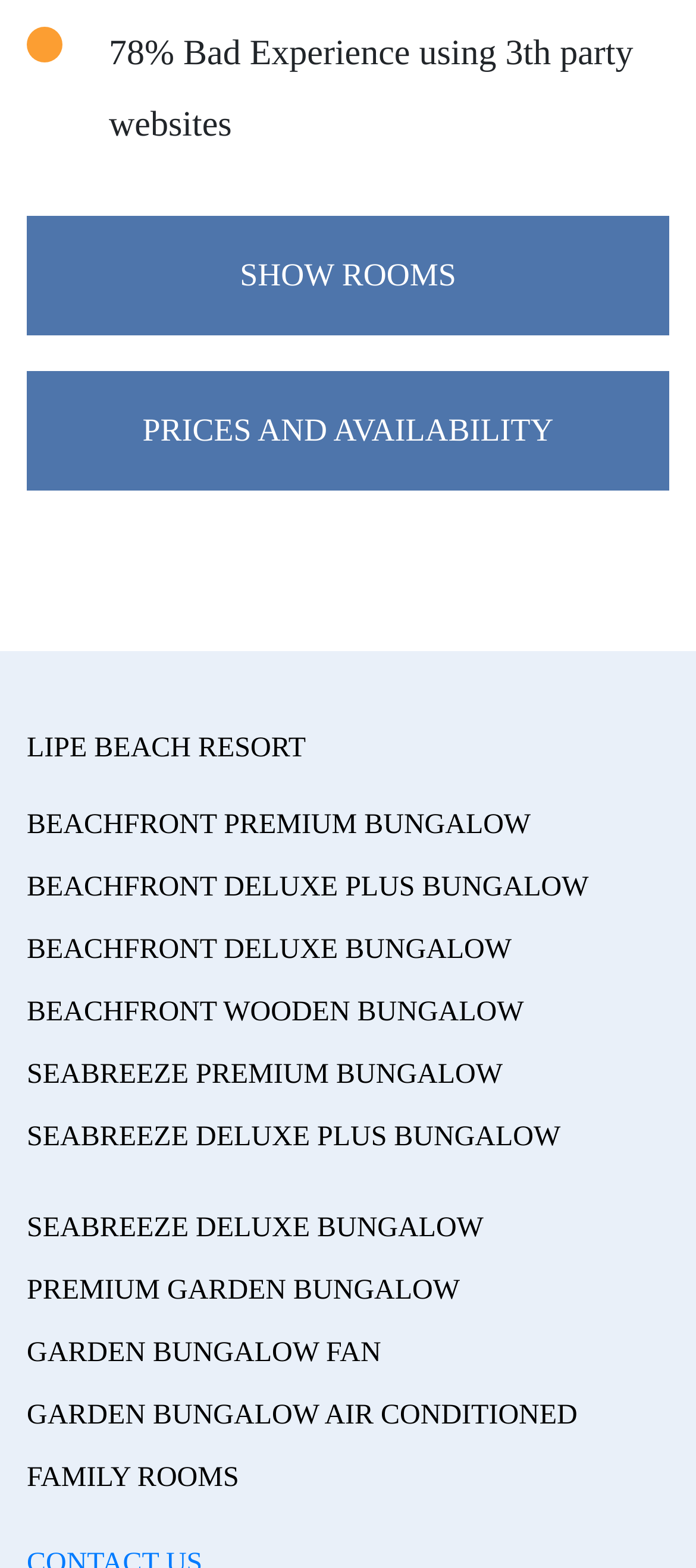Please identify the coordinates of the bounding box that should be clicked to fulfill this instruction: "Check prices and availability".

[0.038, 0.237, 0.962, 0.313]